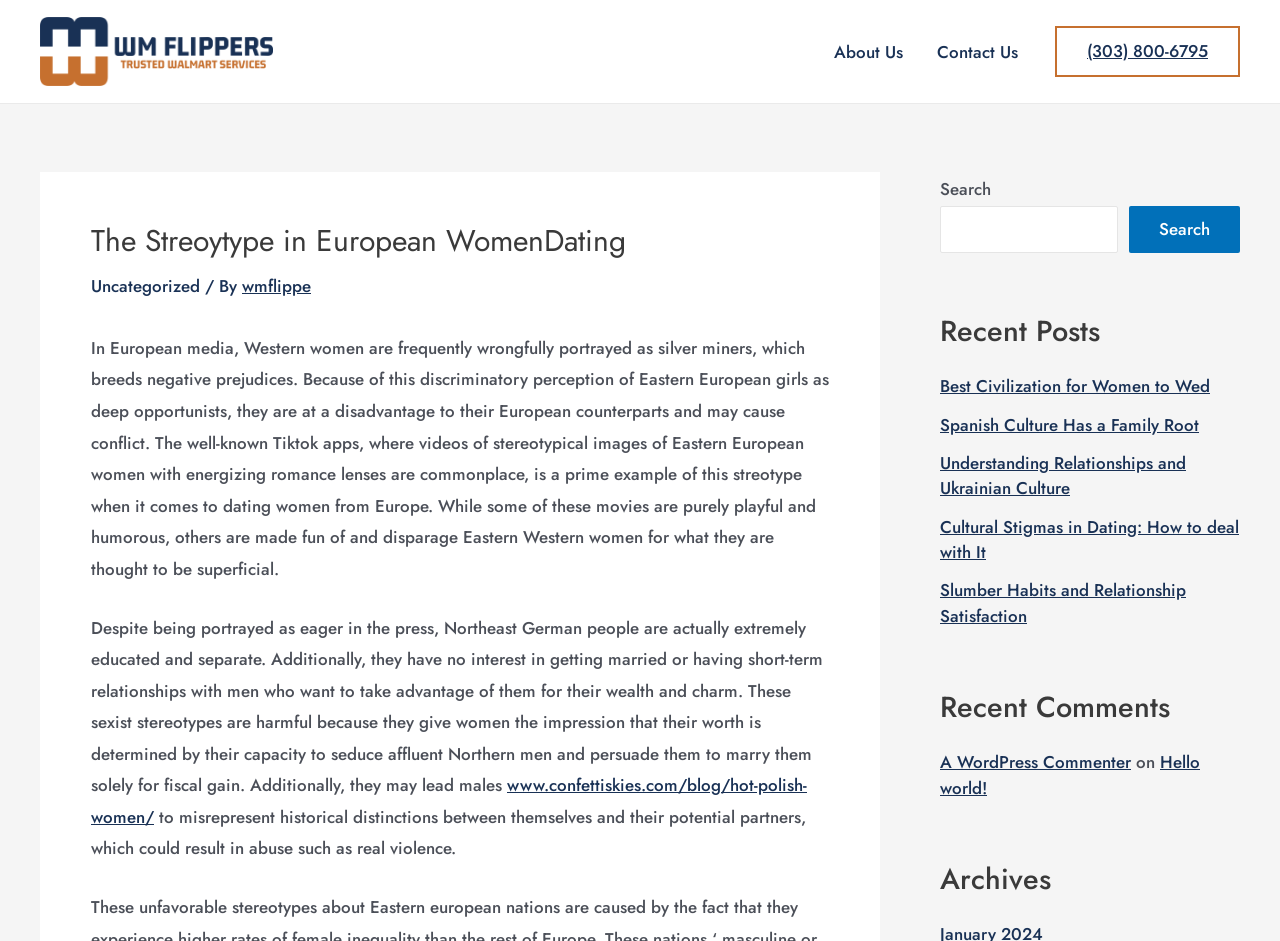Please identify the bounding box coordinates of the element I need to click to follow this instruction: "Visit the Walmart Flippers website".

[0.031, 0.04, 0.213, 0.065]